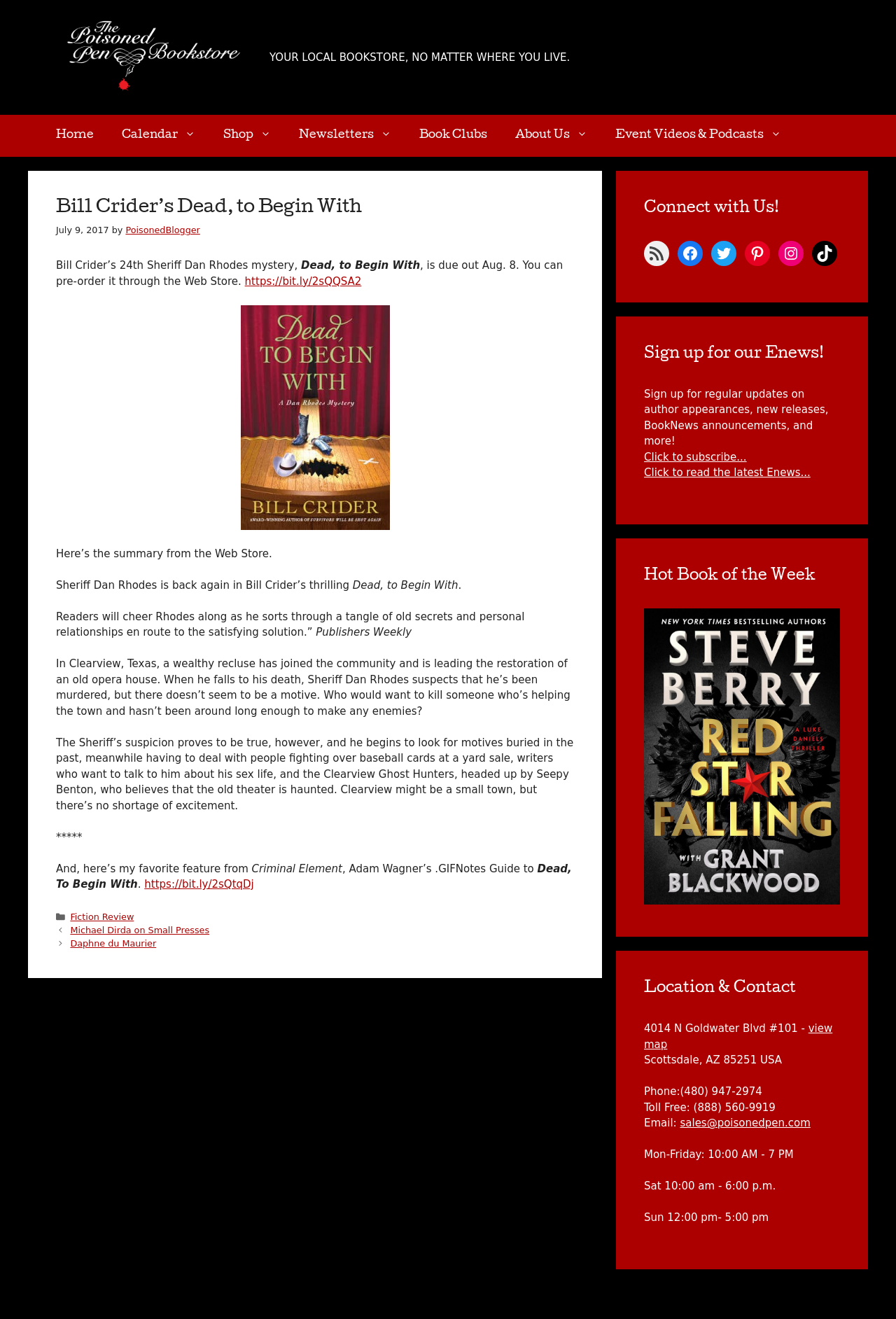Based on the image, please elaborate on the answer to the following question:
What is the title of the book being discussed?

The title of the book being discussed can be found in the article section of the webpage, where it is mentioned as 'Bill Crider’s 24th Sheriff Dan Rhodes mystery, Dead, to Begin With'.